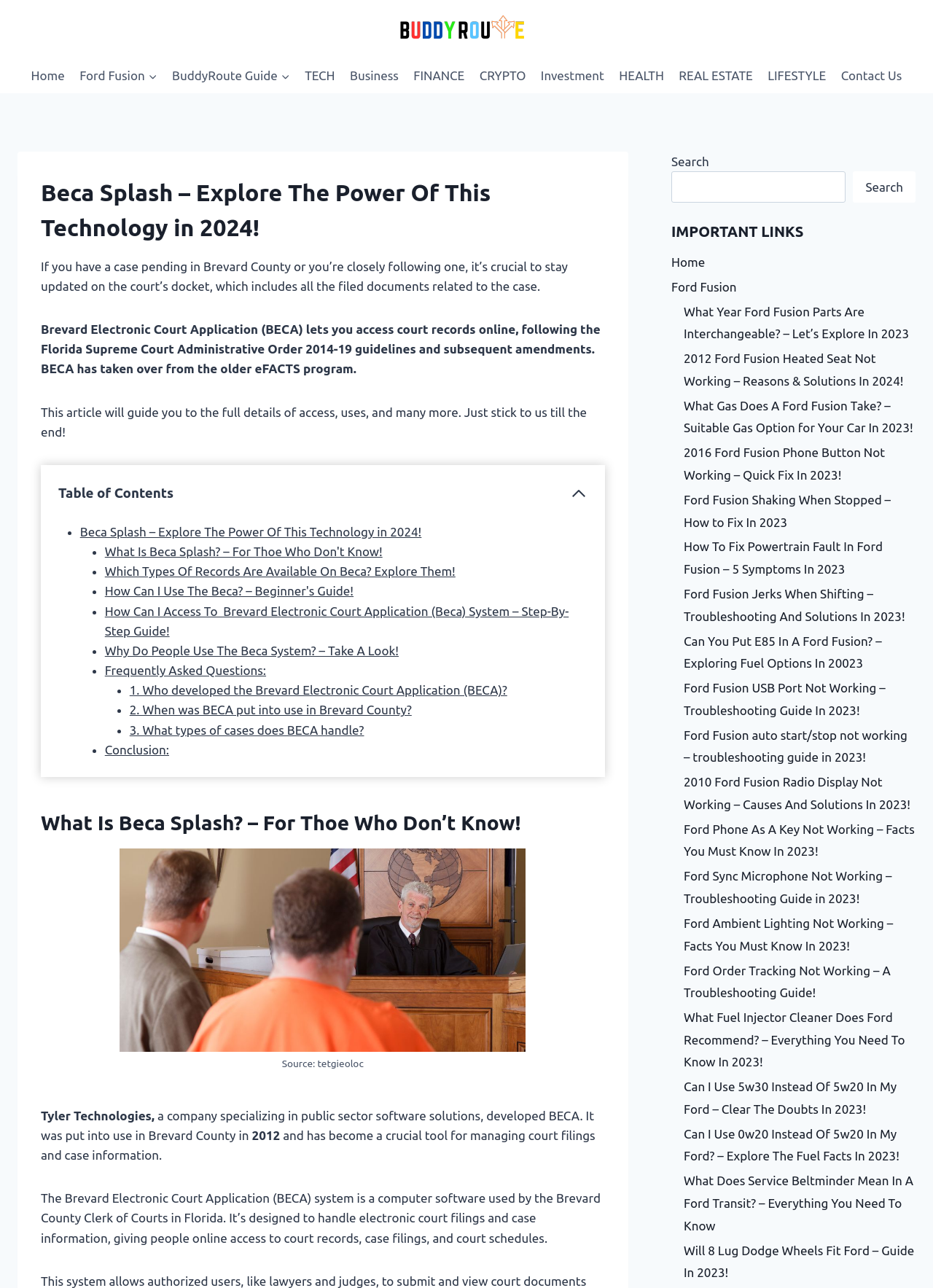Locate the bounding box of the UI element defined by this description: "parent_node: Search name="s"". The coordinates should be given as four float numbers between 0 and 1, formatted as [left, top, right, bottom].

[0.72, 0.133, 0.907, 0.157]